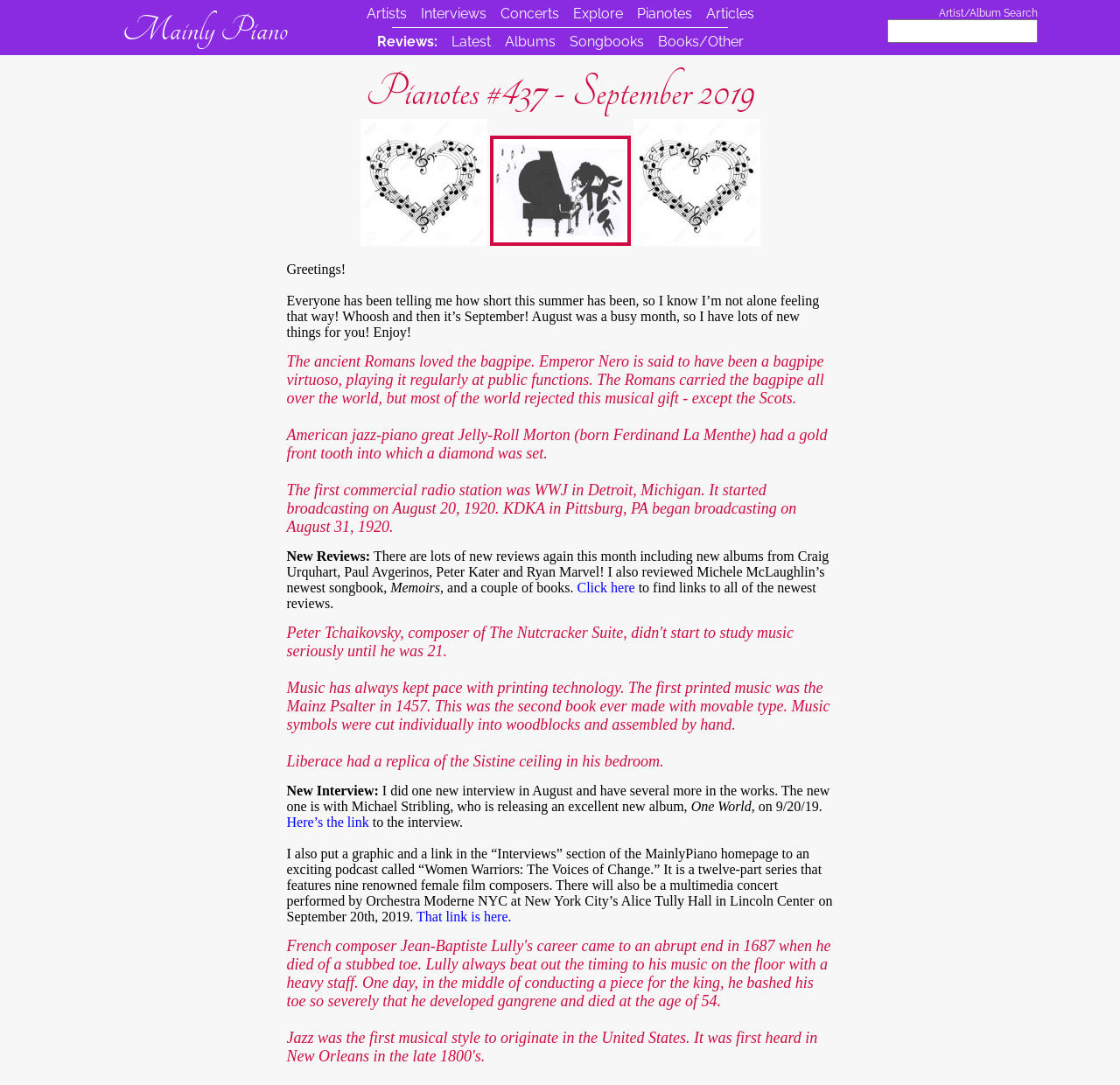Identify the bounding box coordinates of the region that needs to be clicked to carry out this instruction: "Explore the Women Warriors podcast". Provide these coordinates as four float numbers ranging from 0 to 1, i.e., [left, top, right, bottom].

[0.372, 0.838, 0.457, 0.852]